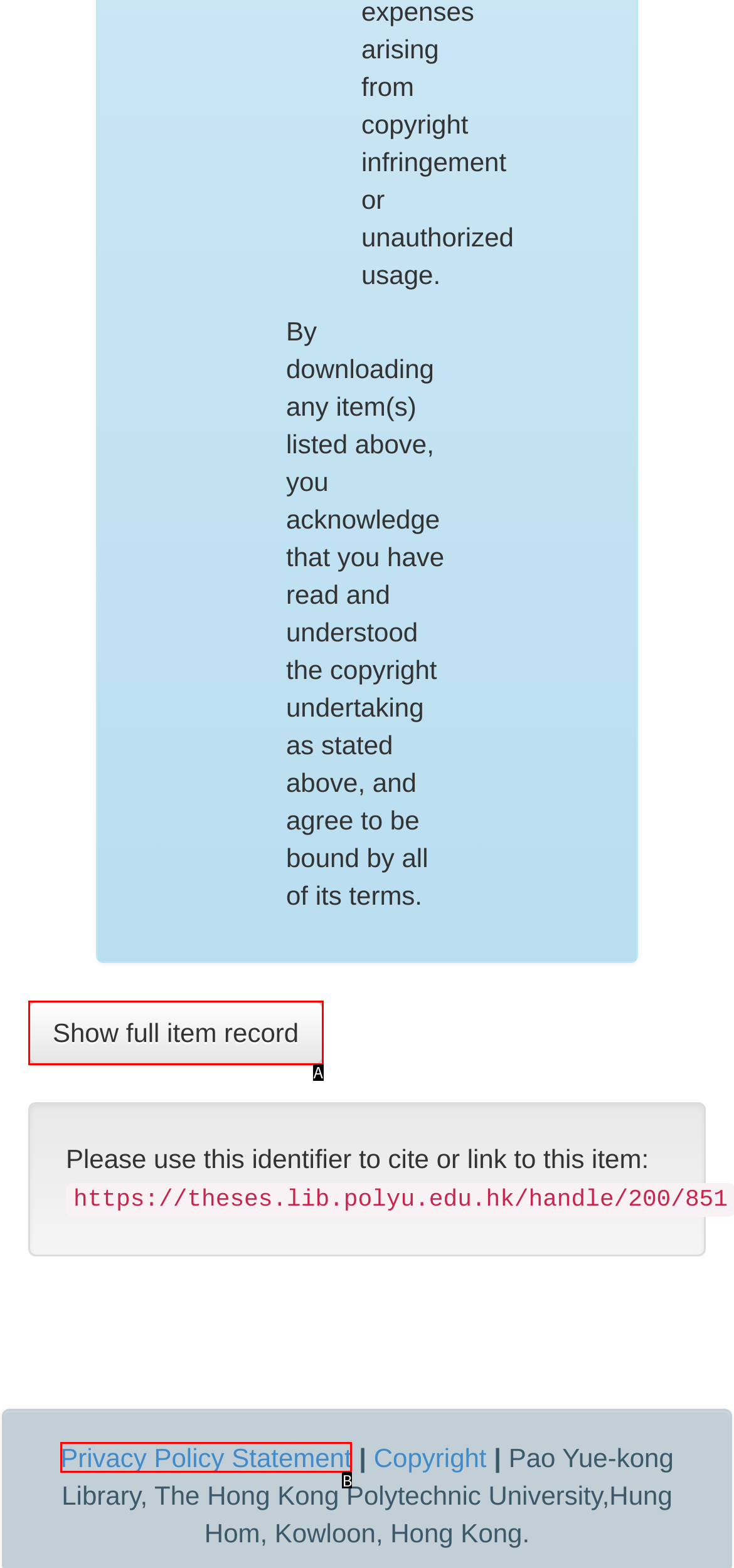Find the HTML element that corresponds to the description: Privacy Policy Statement. Indicate your selection by the letter of the appropriate option.

B